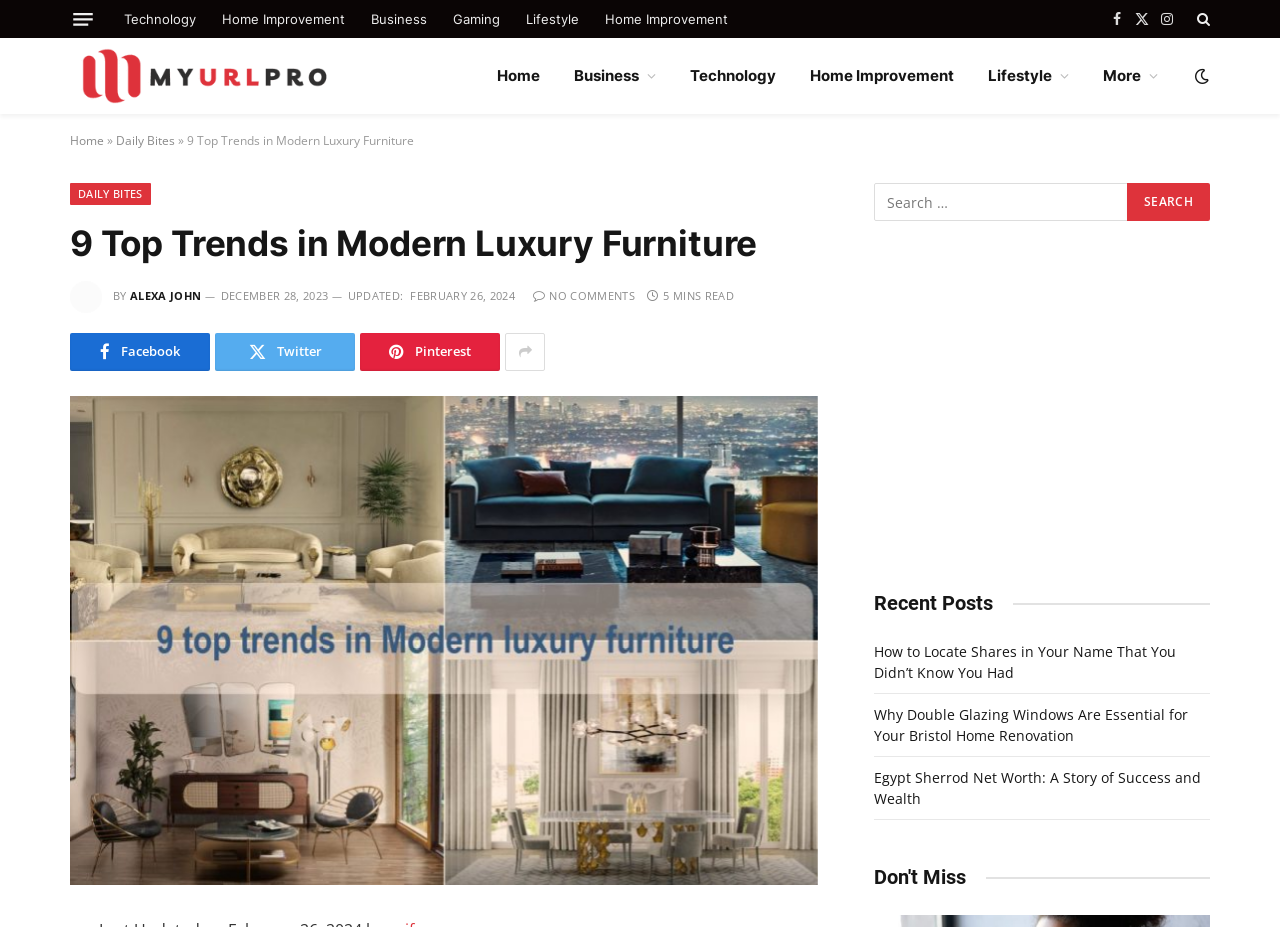Pinpoint the bounding box coordinates of the clickable element to carry out the following instruction: "Check the 'Recent Posts' section."

[0.683, 0.638, 0.776, 0.664]